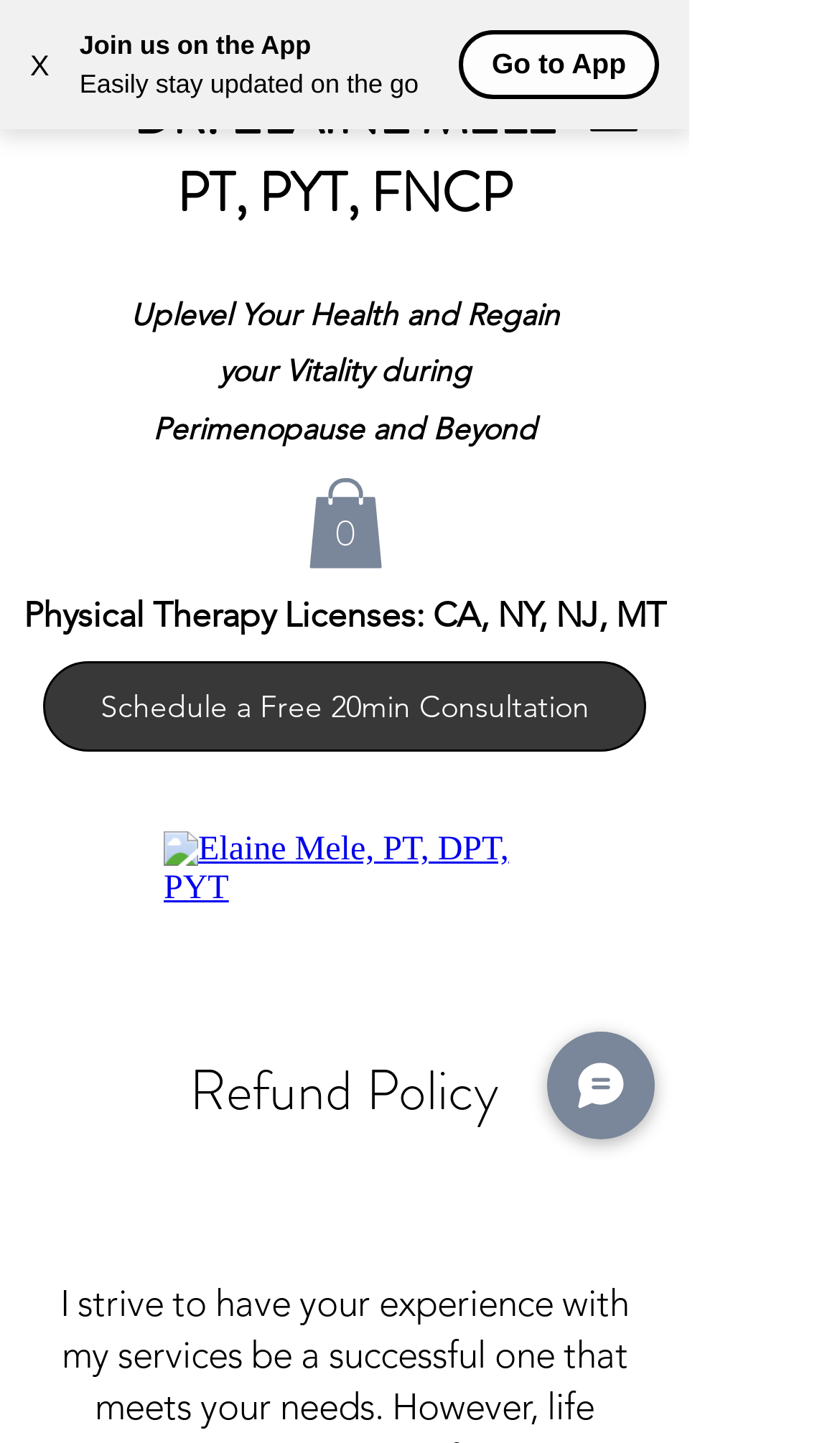What is the purpose of the 'Cart with 0 items' link?
Using the visual information, answer the question in a single word or phrase.

To view cart contents